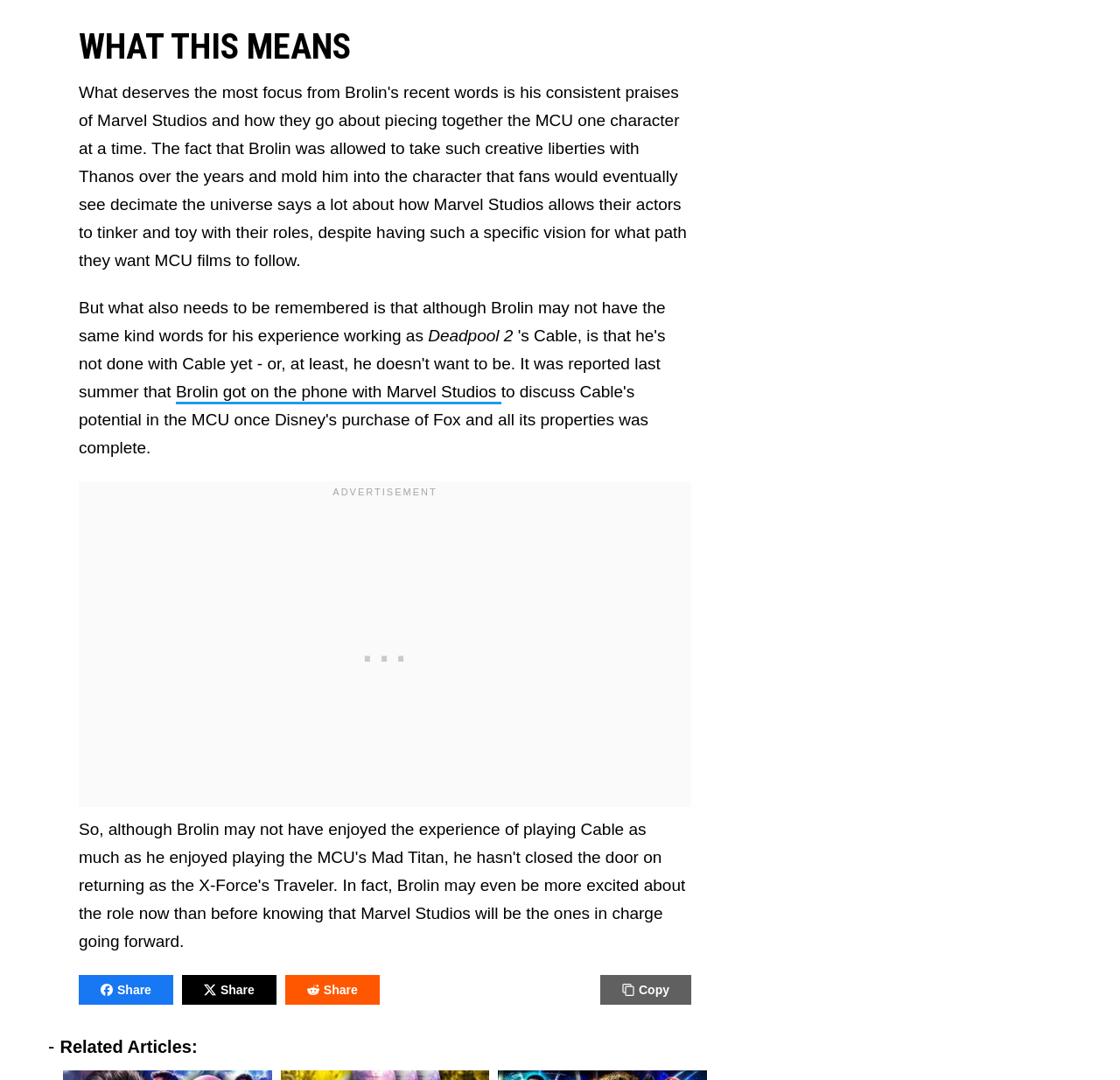Please give a succinct answer using a single word or phrase:
What is the last element on the webpage?

Related Articles: